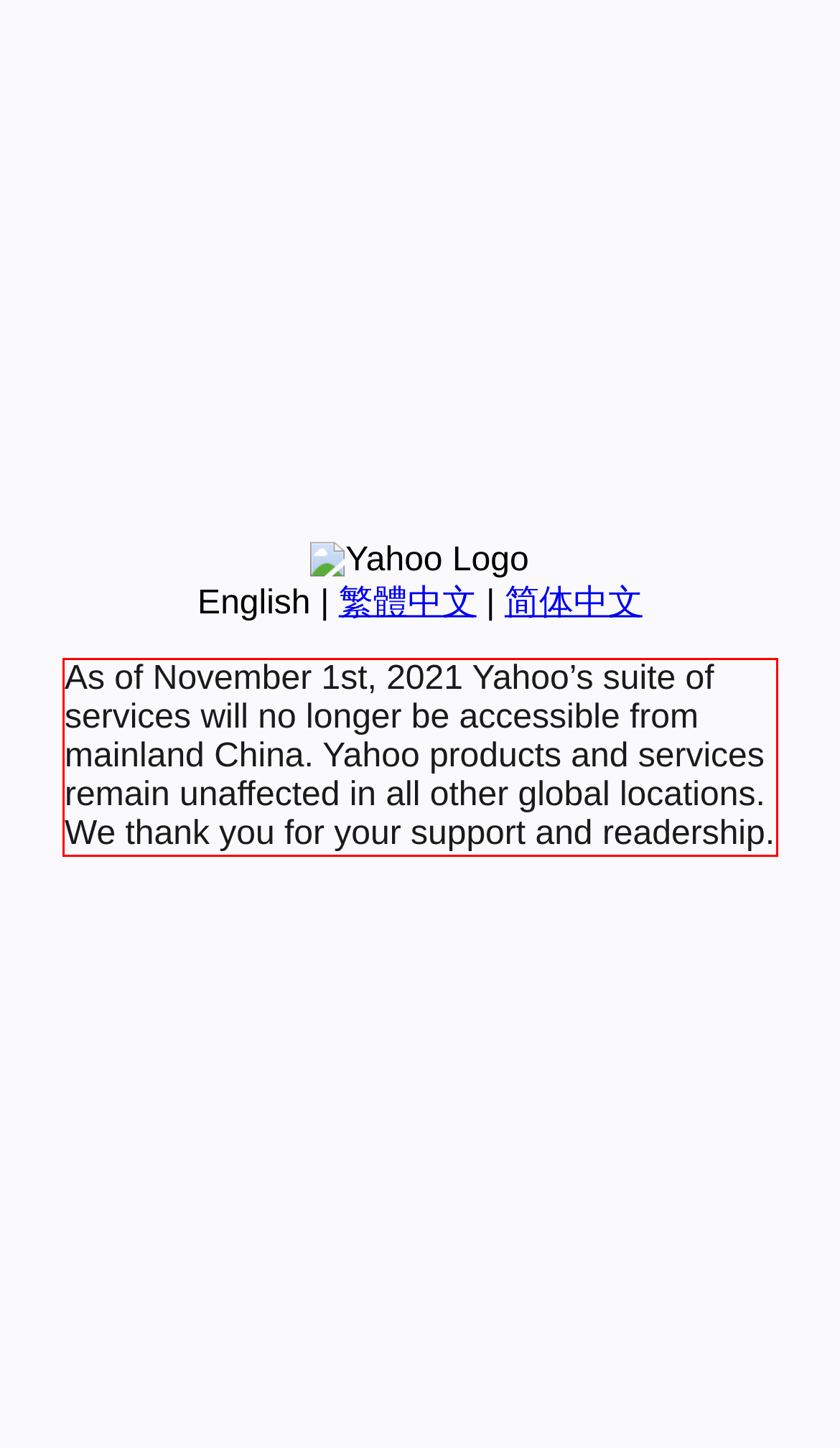Given a screenshot of a webpage containing a red bounding box, perform OCR on the text within this red bounding box and provide the text content.

As of November 1st, 2021 Yahoo’s suite of services will no longer be accessible from mainland China. Yahoo products and services remain unaffected in all other global locations. We thank you for your support and readership.